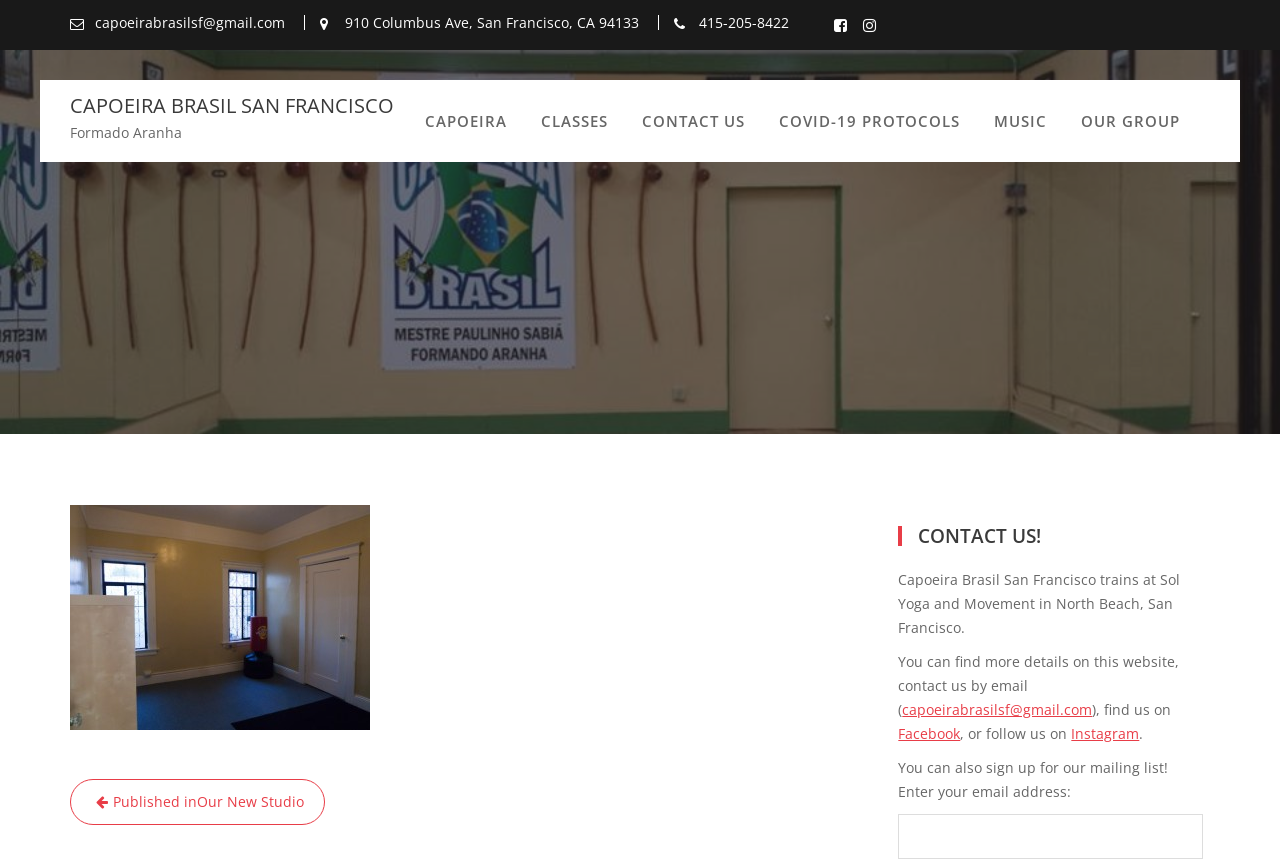Pinpoint the bounding box coordinates of the area that must be clicked to complete this instruction: "Click the CONTACT US link".

[0.49, 0.094, 0.594, 0.187]